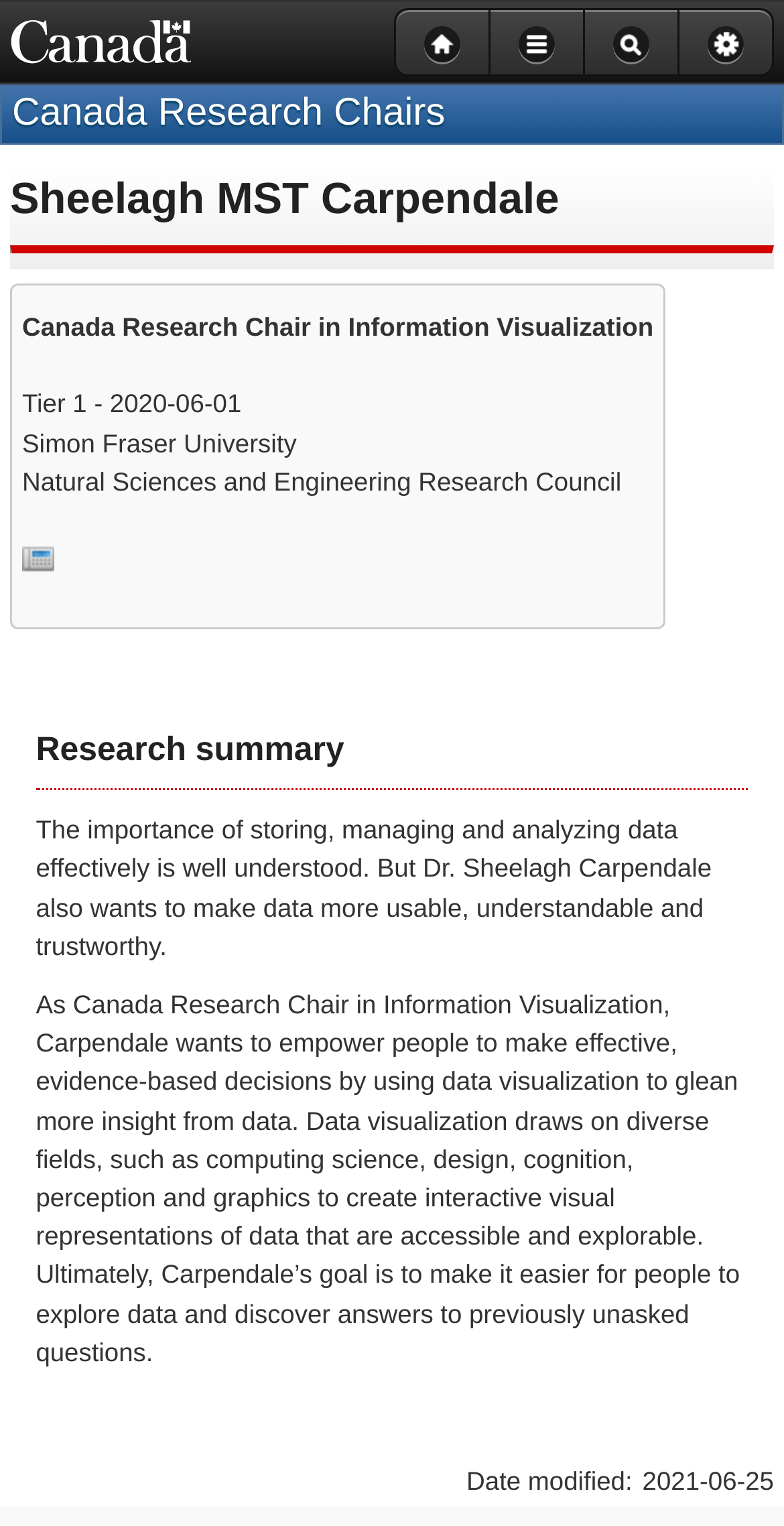Determine the bounding box for the UI element described here: "Home".

[0.503, 0.005, 0.623, 0.05]